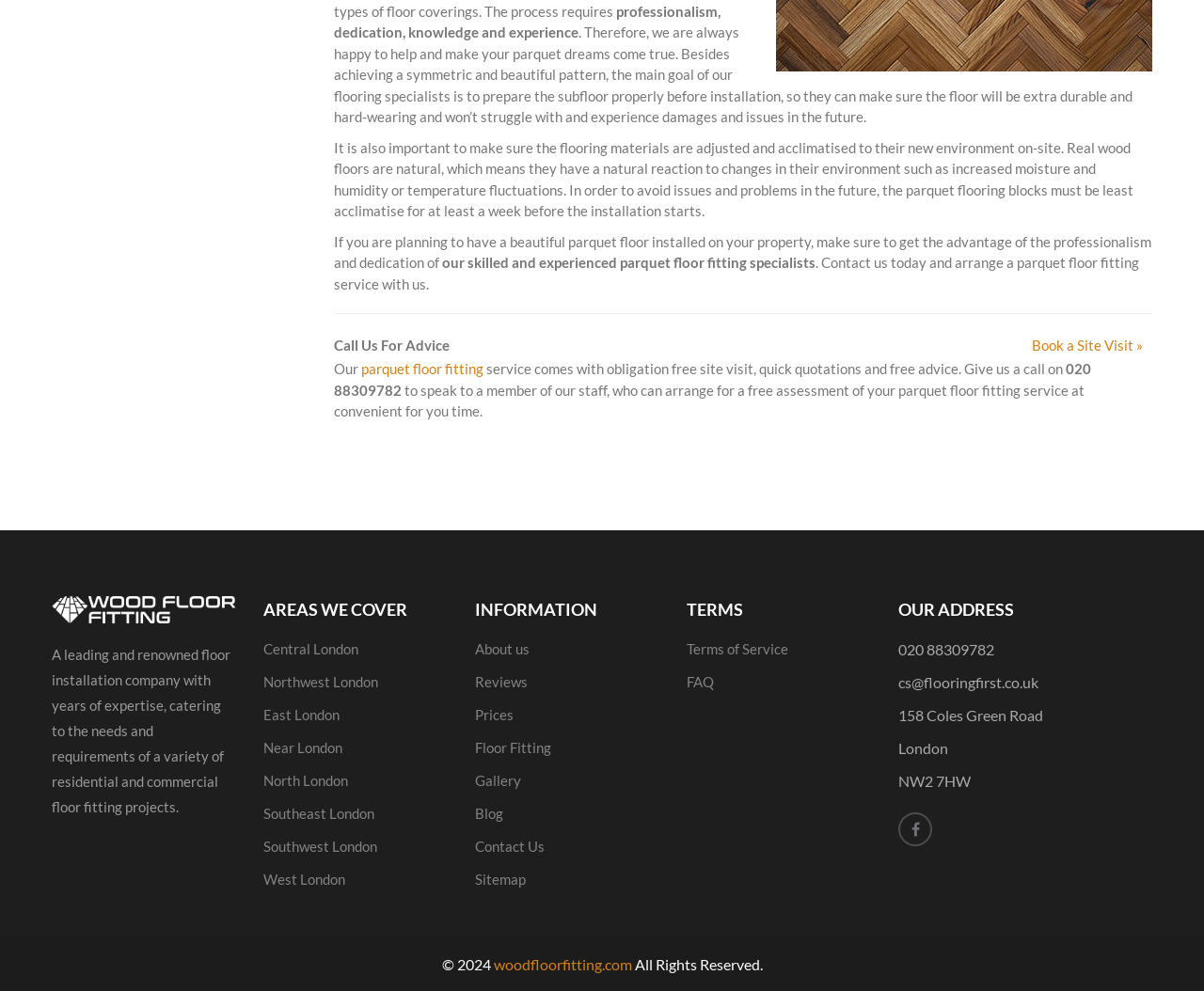Identify the bounding box coordinates for the UI element described as follows: "Terms of Service". Ensure the coordinates are four float numbers between 0 and 1, formatted as [left, top, right, bottom].

[0.57, 0.646, 0.655, 0.664]